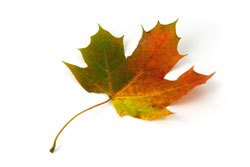What is the background color of the image?
Utilize the information in the image to give a detailed answer to the question.

According to the caption, the clean, white background accentuates the leaf's vivid colors, implying that the background of the image is white.